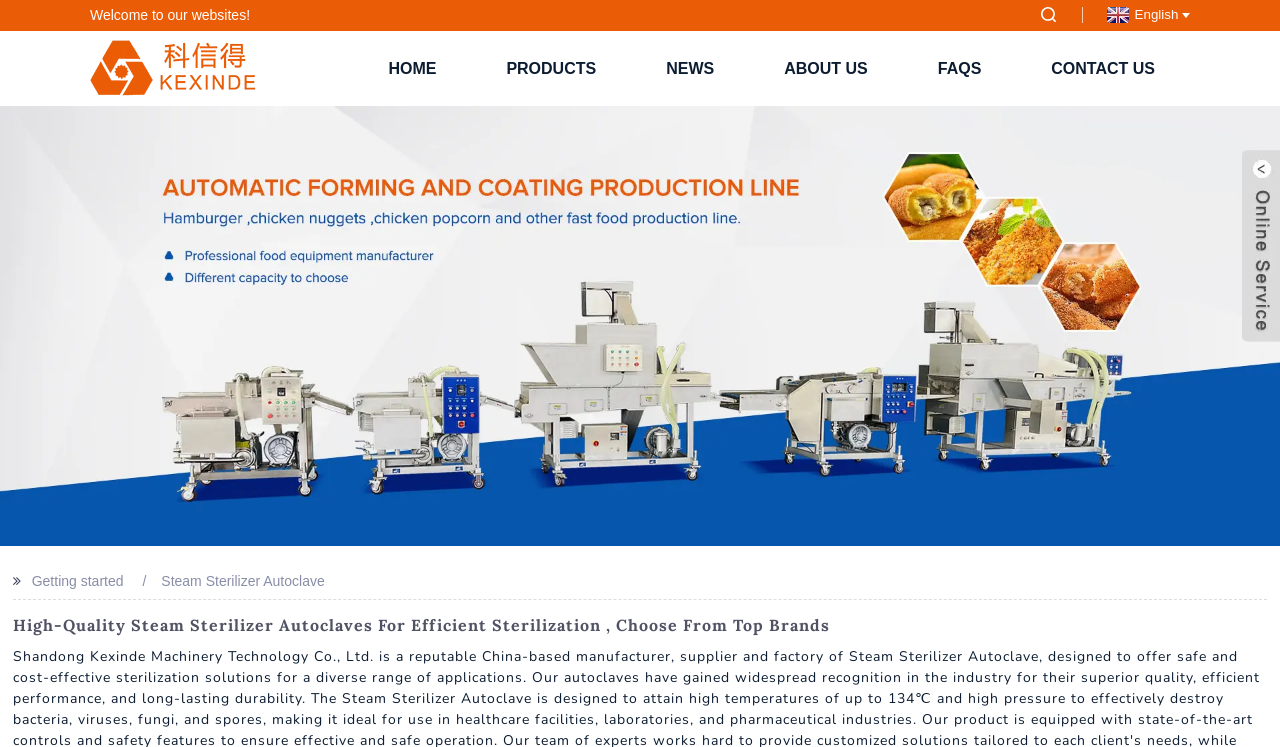How many navigation links are present in the top menu?
Look at the image and respond to the question as thoroughly as possible.

There are 6 navigation links present in the top menu because the links 'HOME', 'PRODUCTS', 'NEWS', 'ABOUT US', 'FAQS', and 'CONTACT US' are present in the top menu of the webpage.